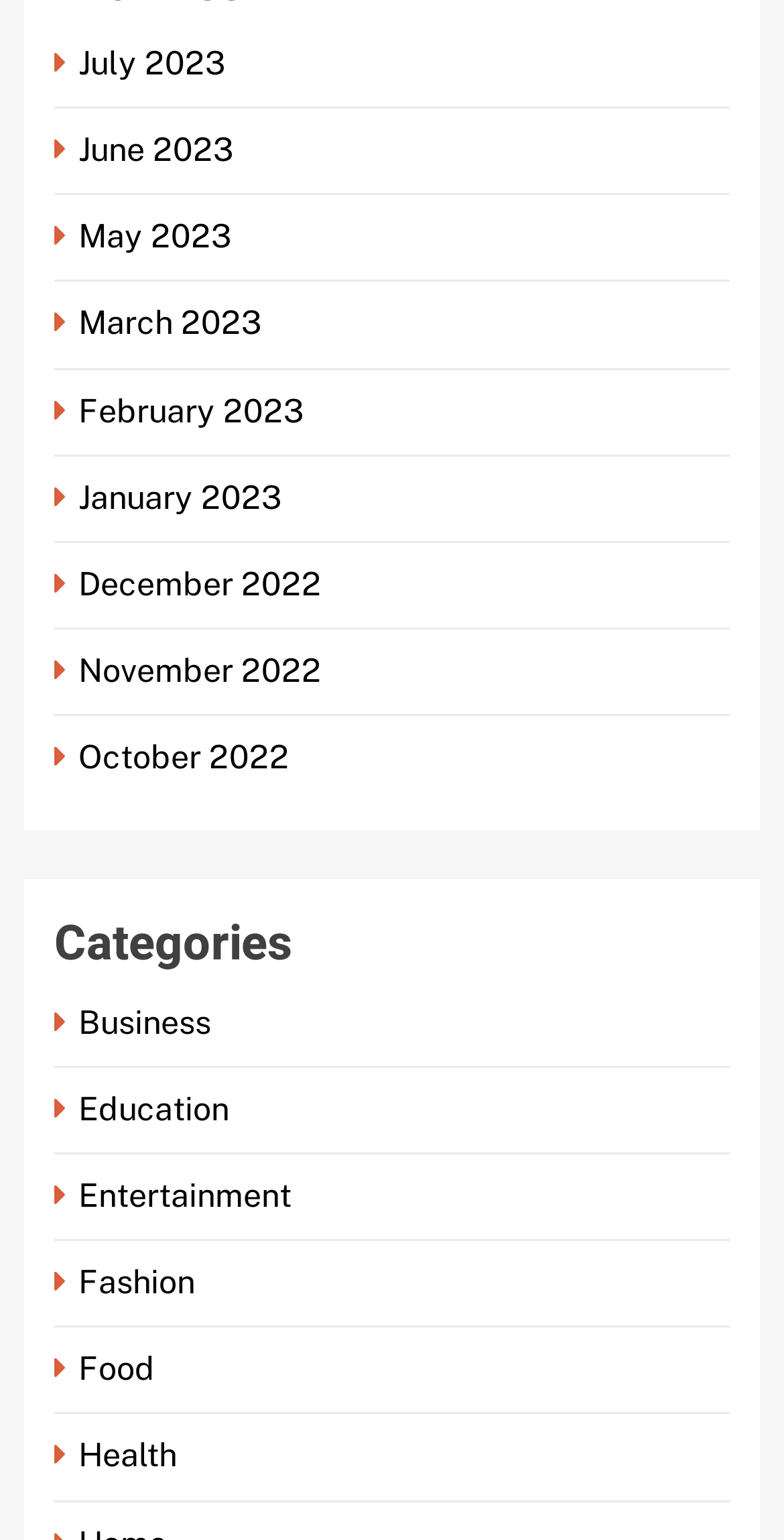How many months are listed?
Can you give a detailed and elaborate answer to the question?

I counted the number of links with the '' icon, which represents a calendar, and found 12 links with different month names, ranging from July 2023 to December 2022.